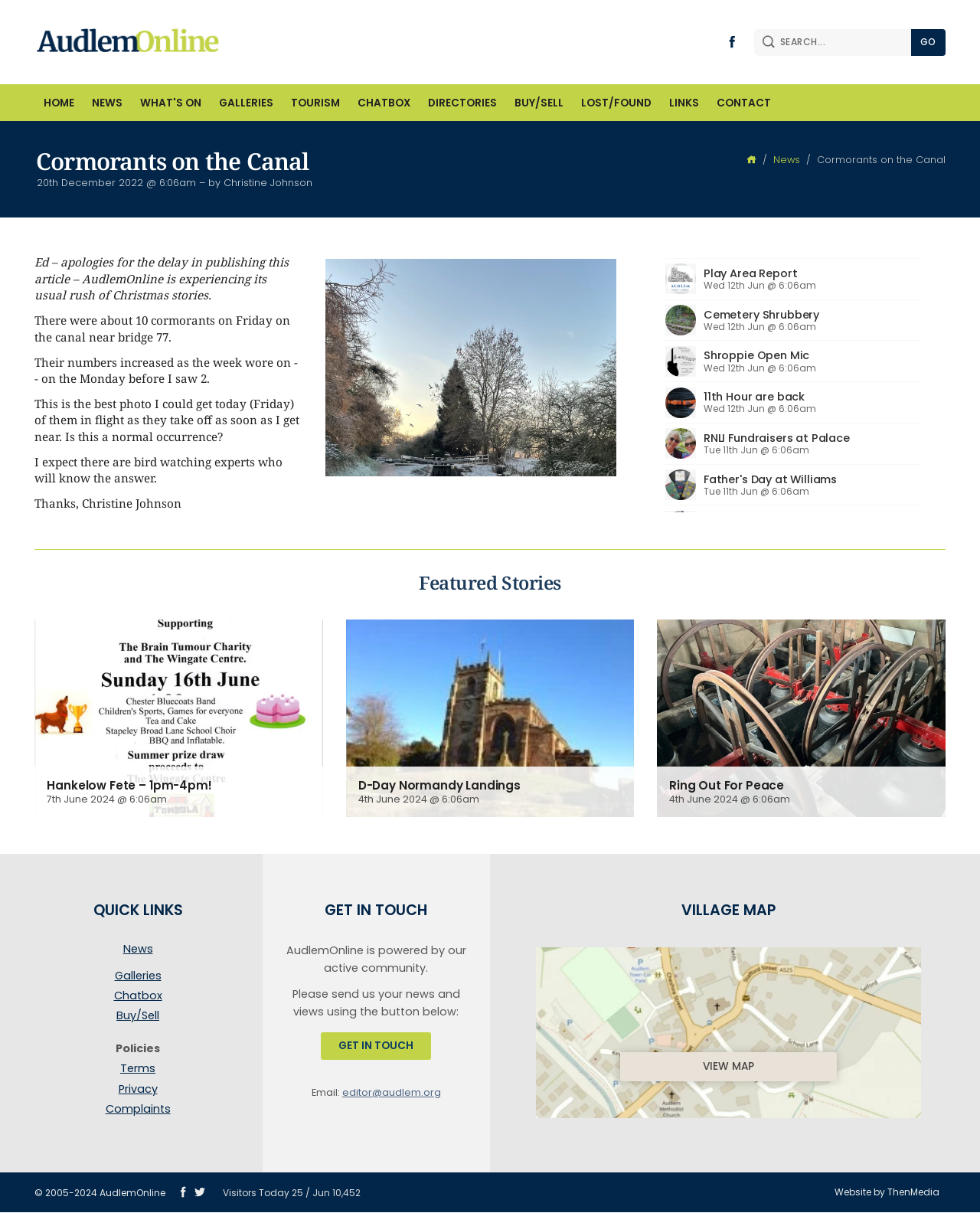Please predict the bounding box coordinates of the element's region where a click is necessary to complete the following instruction: "View village map". The coordinates should be represented by four float numbers between 0 and 1, i.e., [left, top, right, bottom].

[0.522, 0.777, 0.965, 0.922]